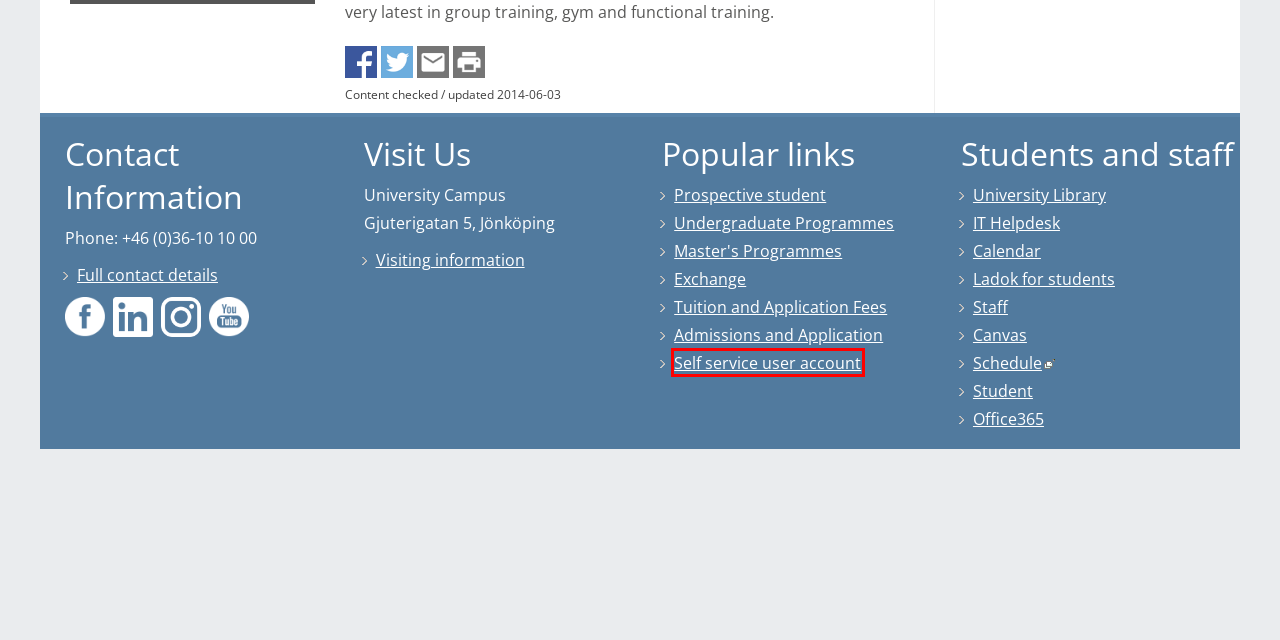Examine the screenshot of a webpage with a red bounding box around a specific UI element. Identify which webpage description best matches the new webpage that appears after clicking the element in the red bounding box. Here are the candidates:
A. Restaurants and coffee shops on campus - Campus - Jönköping University
B. Career - Jönköping University
C. Studies - Jönköping University
D. In case of emergencies - Campus - Jönköping University
E. Canvas
F. authresponse - Jönköping University - Intranät
G. Jönköping University
H. My account

H